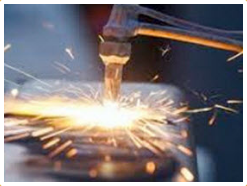Give a thorough explanation of the elements present in the image.

This dynamic image captures the intensity of the welding process, with a close-up on a welding torch in action. The torch emits bright sparks as it fuses metal pieces together, showcasing the precision and skill involved in structural welding. This craftsmanship is critical for ensuring the integrity and durability of various industrial and commercial structures. The backdrop of the scene is slightly blurred, emphasizing the focus on the welding activity itself, a vital service provided by experts in the field, such as those at Bowtie Tony’s Welding, who specialize in meeting diverse structural needs in the Denver Metro and Northern Front Range Colorado region.